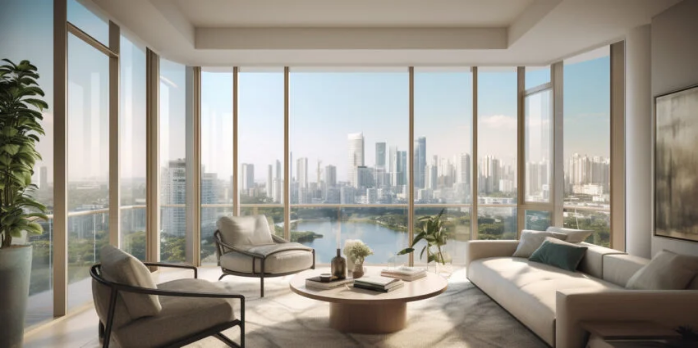Provide your answer to the question using just one word or phrase: What is the name of the upcoming transportation system near the Altura EC?

Jurong Region Line